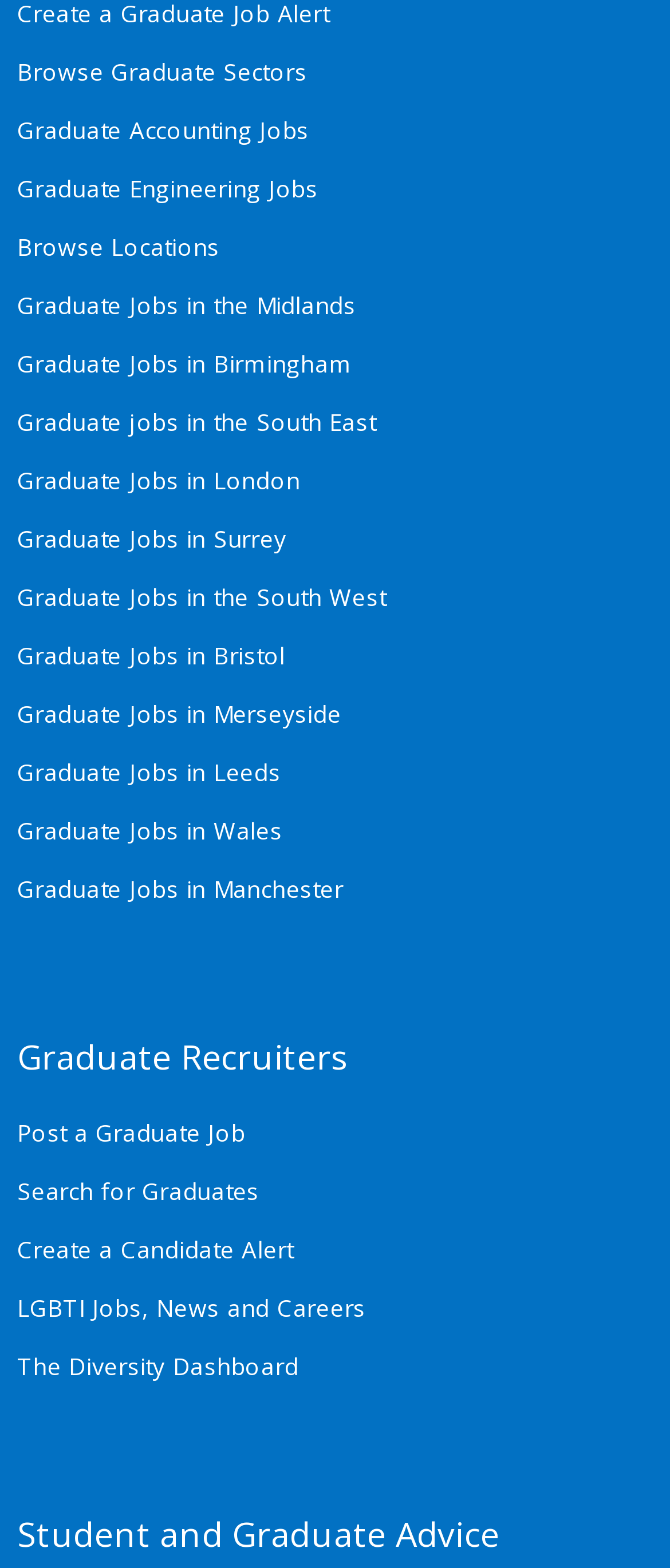What is the last link listed under 'Graduate Recruiters'?
Answer the question with a detailed explanation, including all necessary information.

The last link listed under the 'Graduate Recruiters' heading is 'The Diversity Dashboard', which may provide information or resources related to diversity and inclusion in graduate recruitment.